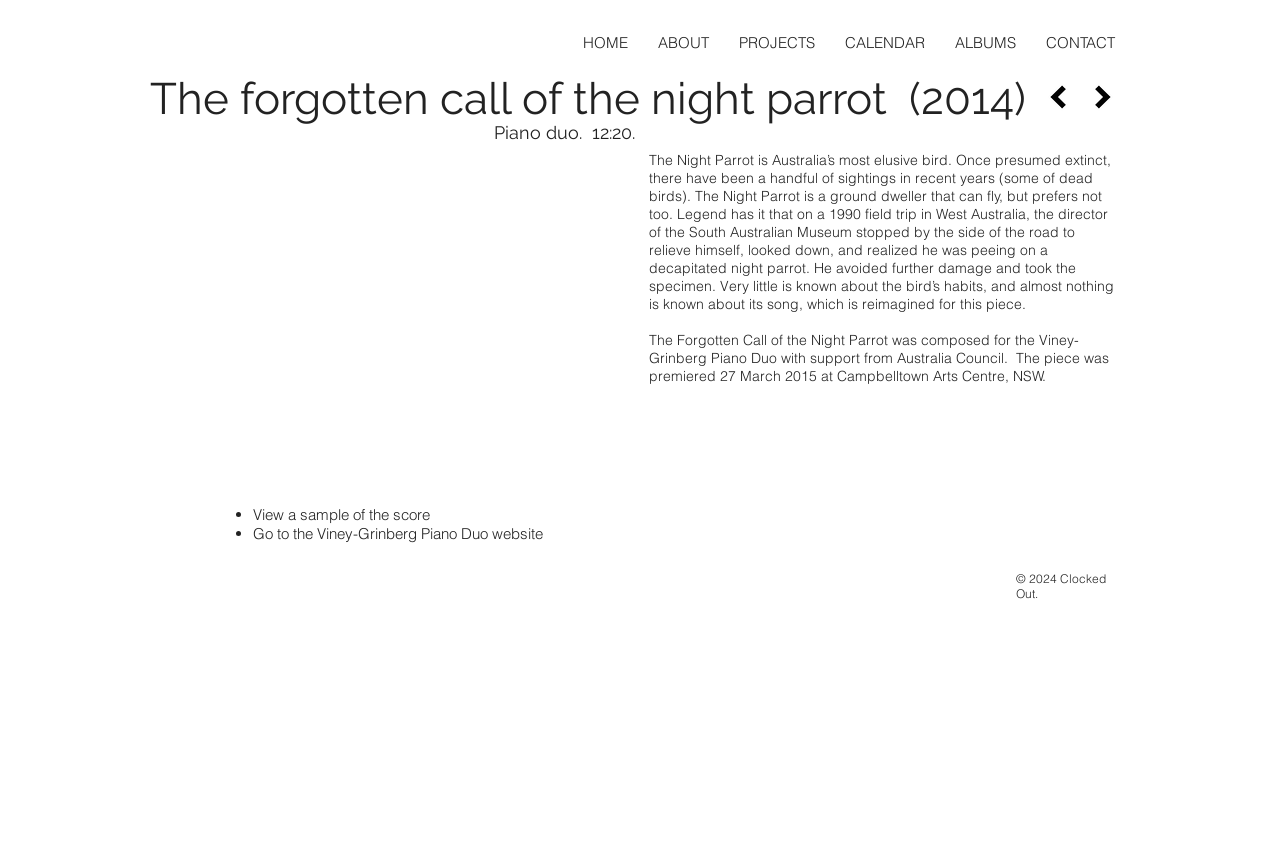Please identify the bounding box coordinates of the clickable element to fulfill the following instruction: "Click the 'lubbock-dating review' link". The coordinates should be four float numbers between 0 and 1, i.e., [left, top, right, bottom].

None